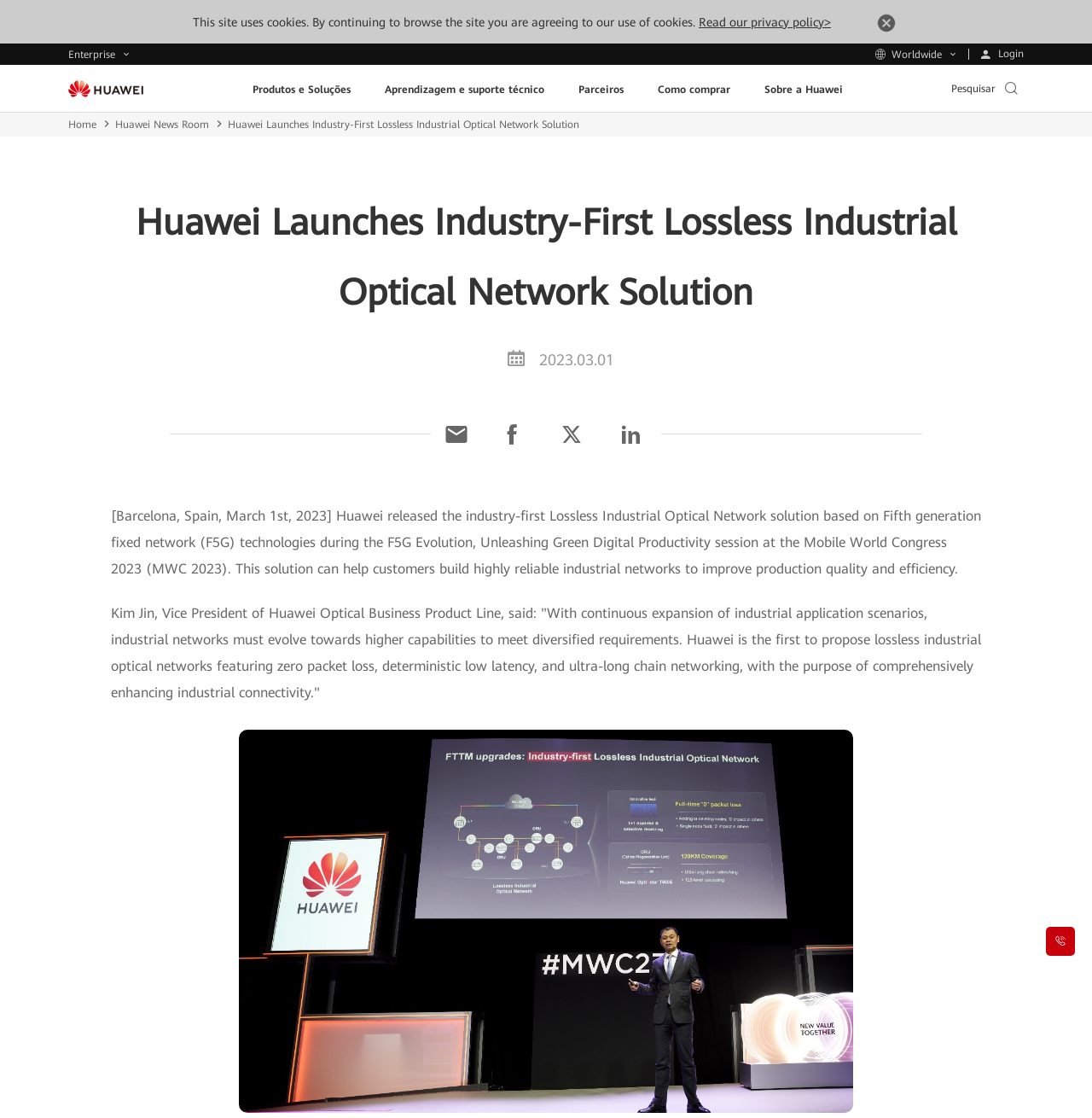Offer a comprehensive description of the webpage’s content and structure.

The webpage is about Huawei's launch of an industry-first Lossless Industrial Optical Network solution. At the top, there is a notification about the site using cookies, with a link to read the privacy policy and a search bar with a magnifying glass icon. 

On the top-left, there is a Huawei logo, and next to it, there are links to "Enterprise" and "Worldwide". On the top-right, there are links to "Login" and a language selection option. 

Below the top section, there are several tabs, including "Produtos e Soluções", "Aprendizagem e suporte técnico", "Parceiros", "Como comprar", and "Sobre a Huawei". 

The main content of the page is about the launch of the Lossless Industrial Optical Network solution, with a heading and a subheading that summarizes the event. There is a date "2023.03.01" and four social media links below the heading. 

The main text describes the solution and its benefits, including a quote from Kim Jin, Vice President of Huawei Optical Business Product Line. The text is divided into two paragraphs, with the first one describing the launch event and the second one quoting Kim Jin.